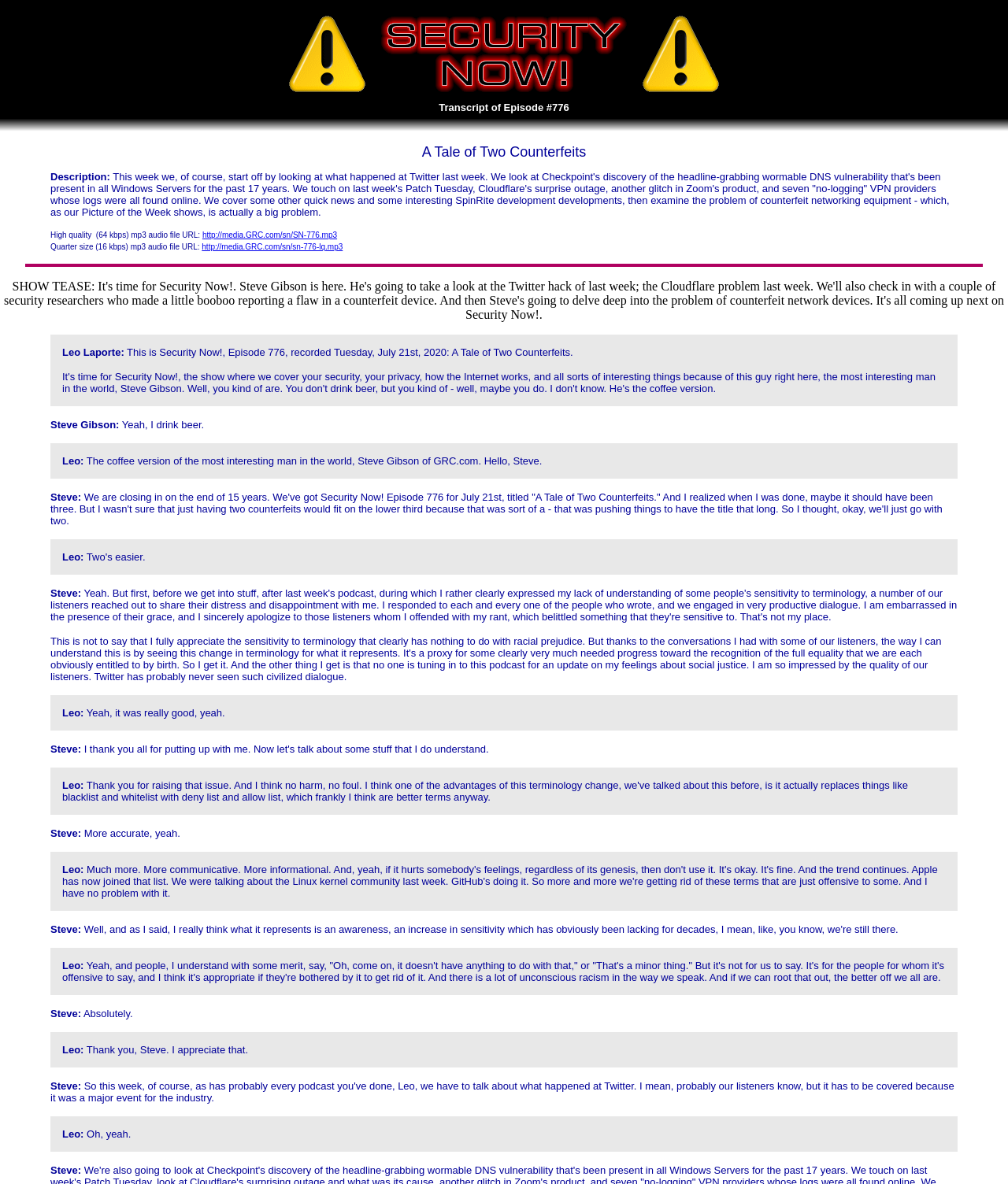What is the topic of discussion in this episode?
Using the visual information, answer the question in a single word or phrase.

Security